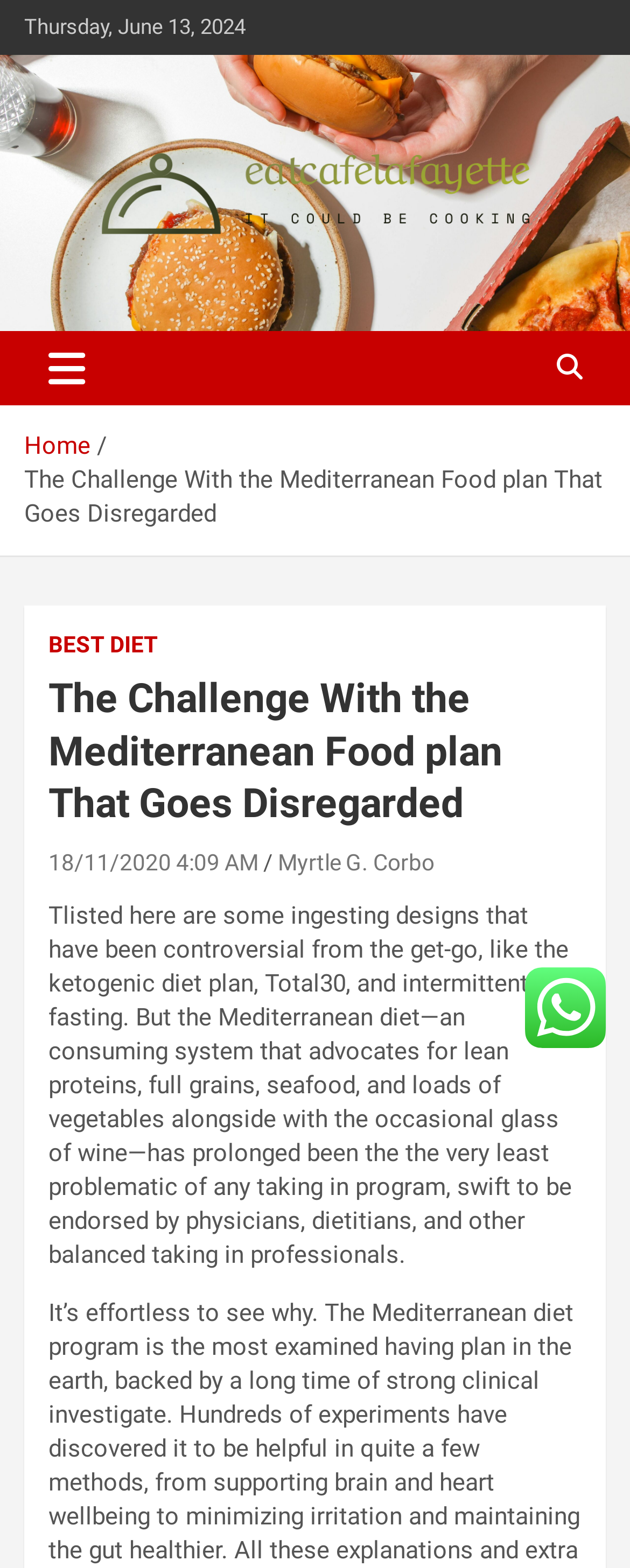Give a detailed explanation of the elements present on the webpage.

The webpage appears to be a blog post or article about the Mediterranean diet. At the top left, there is a date "Thursday, June 13, 2024" and a link to "Eatcafelafayette" with an accompanying image. Below this, there is a heading "Eatcafelafayette" with another link to the same website. To the right of this heading, there is a text "It Could Be Cooking".

On the top right, there is a button "Toggle navigation" which controls a navigation menu. Below this, there is a navigation section with breadcrumbs, including a link to "Home" and the title of the article "The Challenge With the Mediterranean Food plan That Goes Disregarded". 

Further down, there is a section with a heading that repeats the title of the article. Below this, there are links to the publication date and author's name. The main content of the article starts below this, with a paragraph of text discussing the Mediterranean diet and its reputation among health professionals. 

To the right of this text, there is an image. The article appears to have a single-column layout, with the content flowing from top to bottom. There are a total of 3 links to "Eatcafelafayette", 2 of which are accompanied by an image. There are also 2 headings with the same text, one of which is a link.